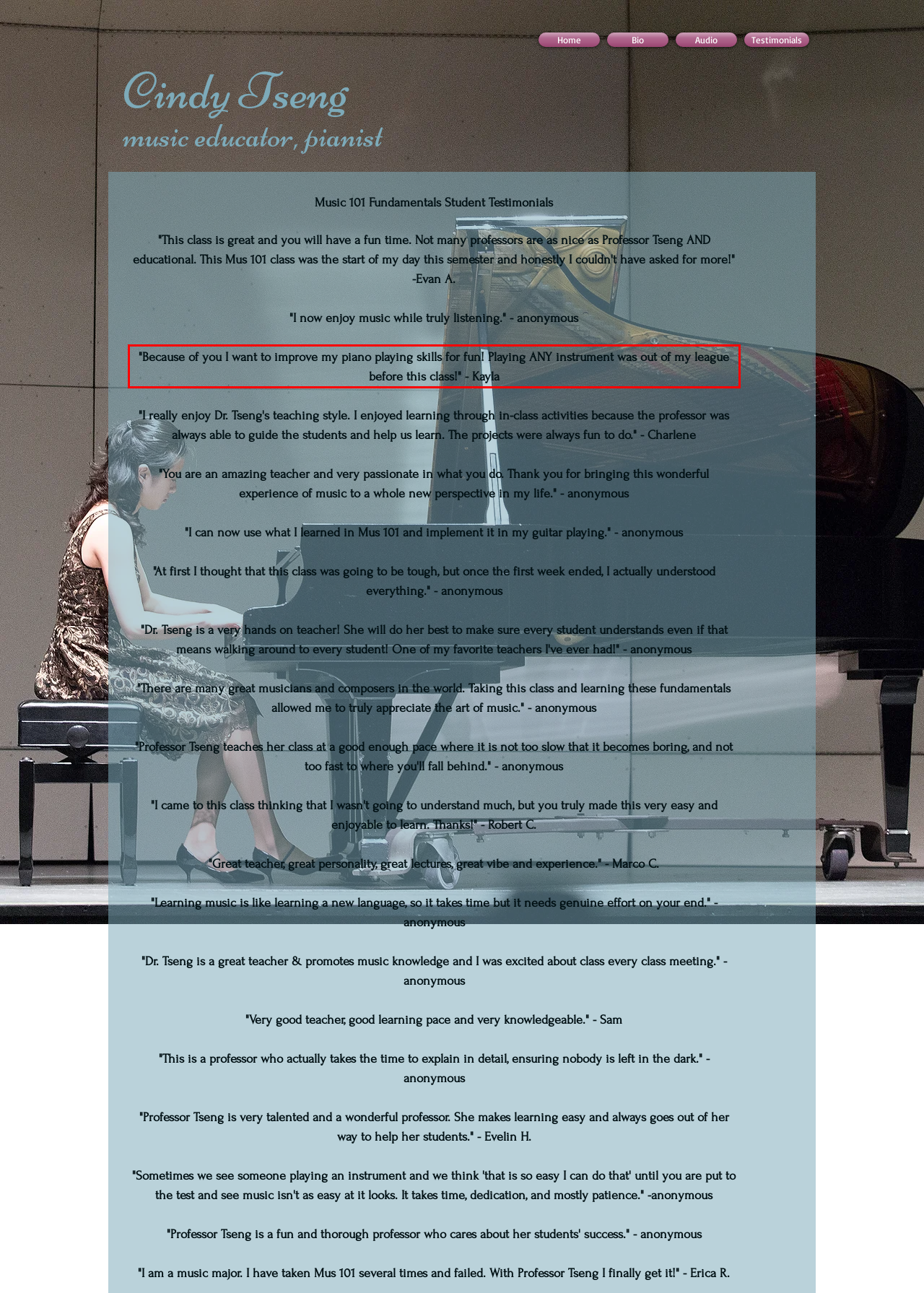Look at the provided screenshot of the webpage and perform OCR on the text within the red bounding box.

"Because of you I want to improve my piano playing skills for fun! Playing ANY instrument was out of my league before this class!" - Kayla